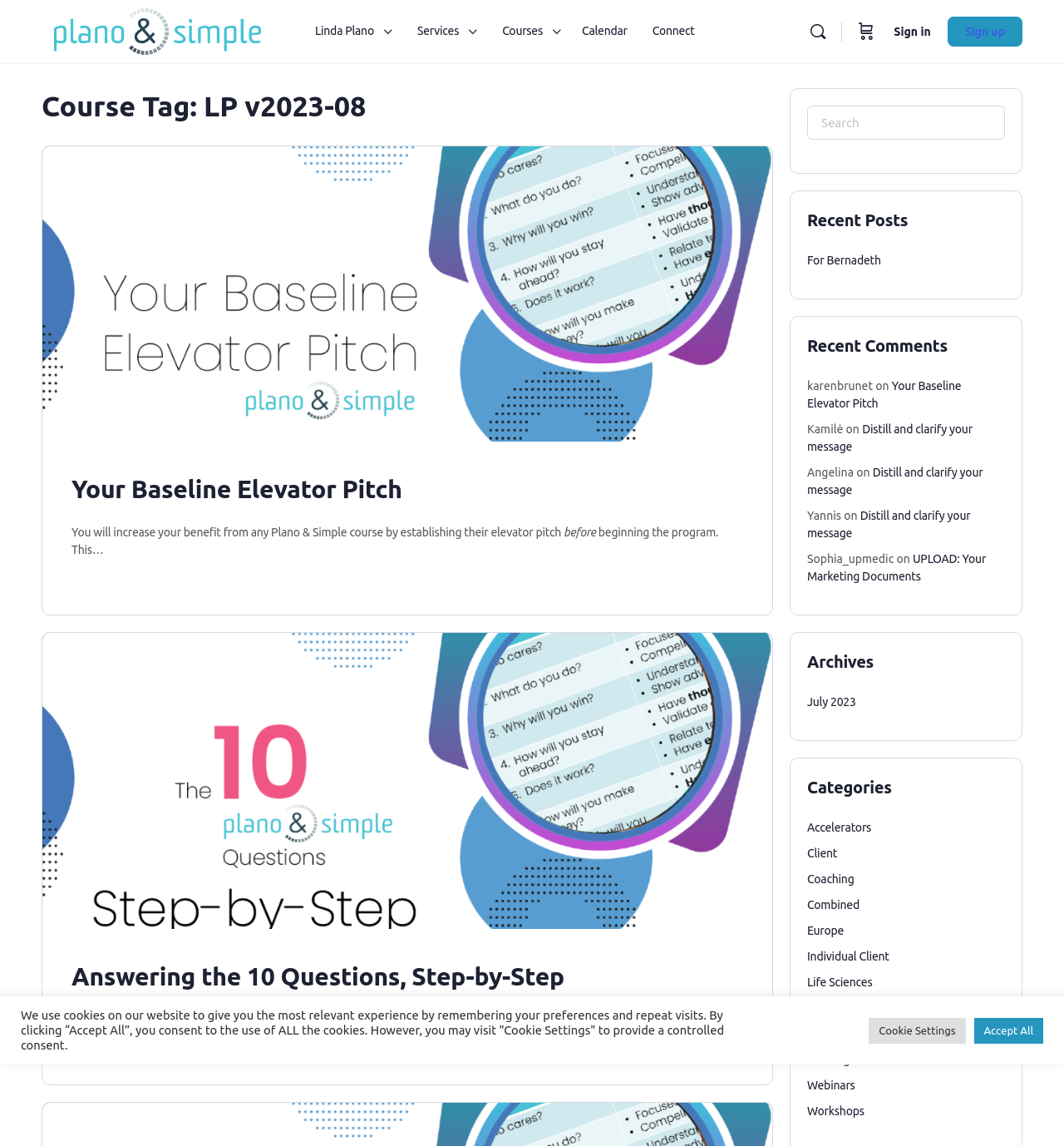Extract the bounding box coordinates of the UI element described by: "Distill and clarify your message". The coordinates should include four float numbers ranging from 0 to 1, e.g., [left, top, right, bottom].

[0.759, 0.444, 0.912, 0.471]